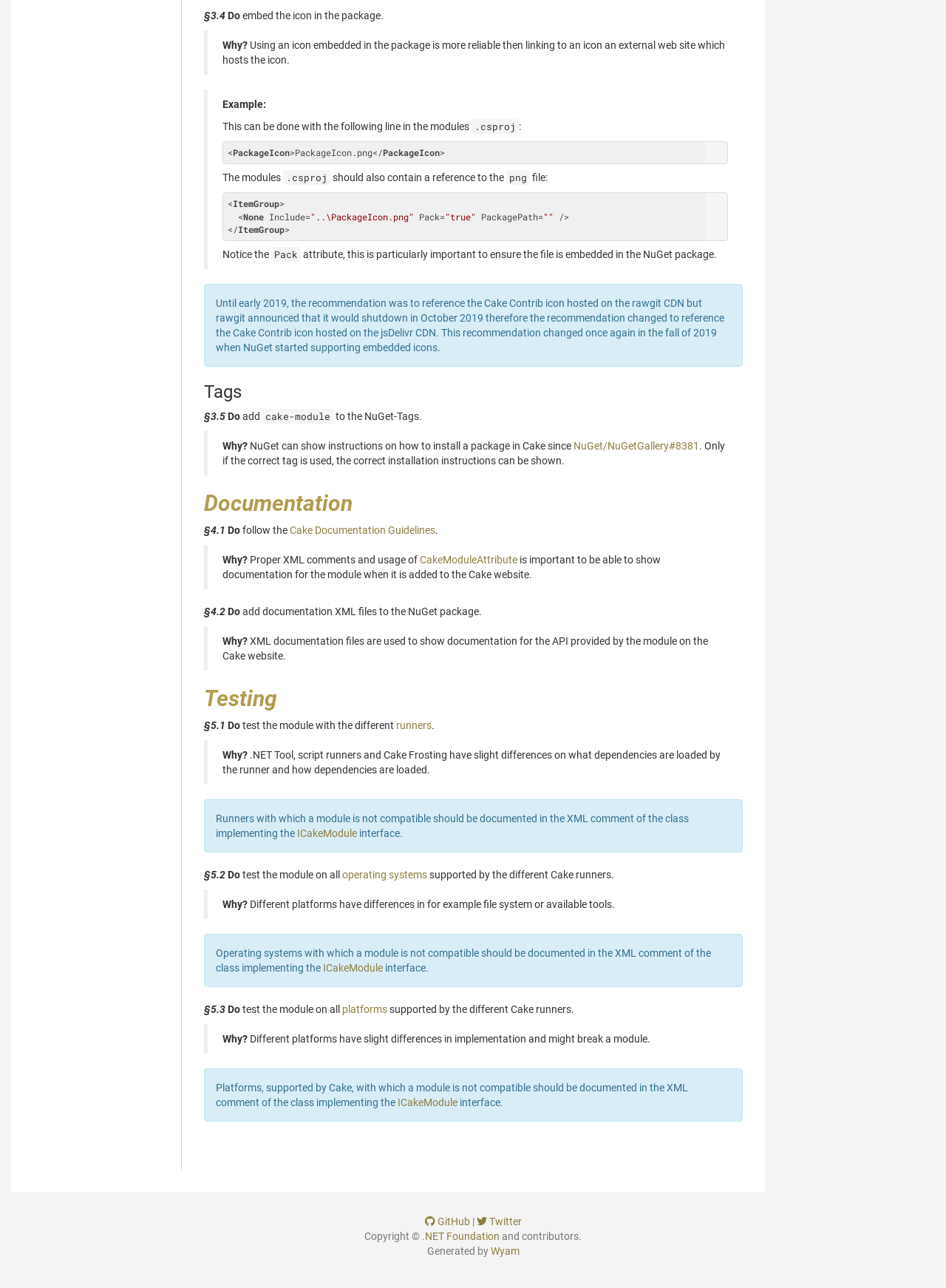Locate the bounding box coordinates of the element that should be clicked to execute the following instruction: "Follow the Cake Documentation Guidelines".

[0.306, 0.407, 0.46, 0.416]